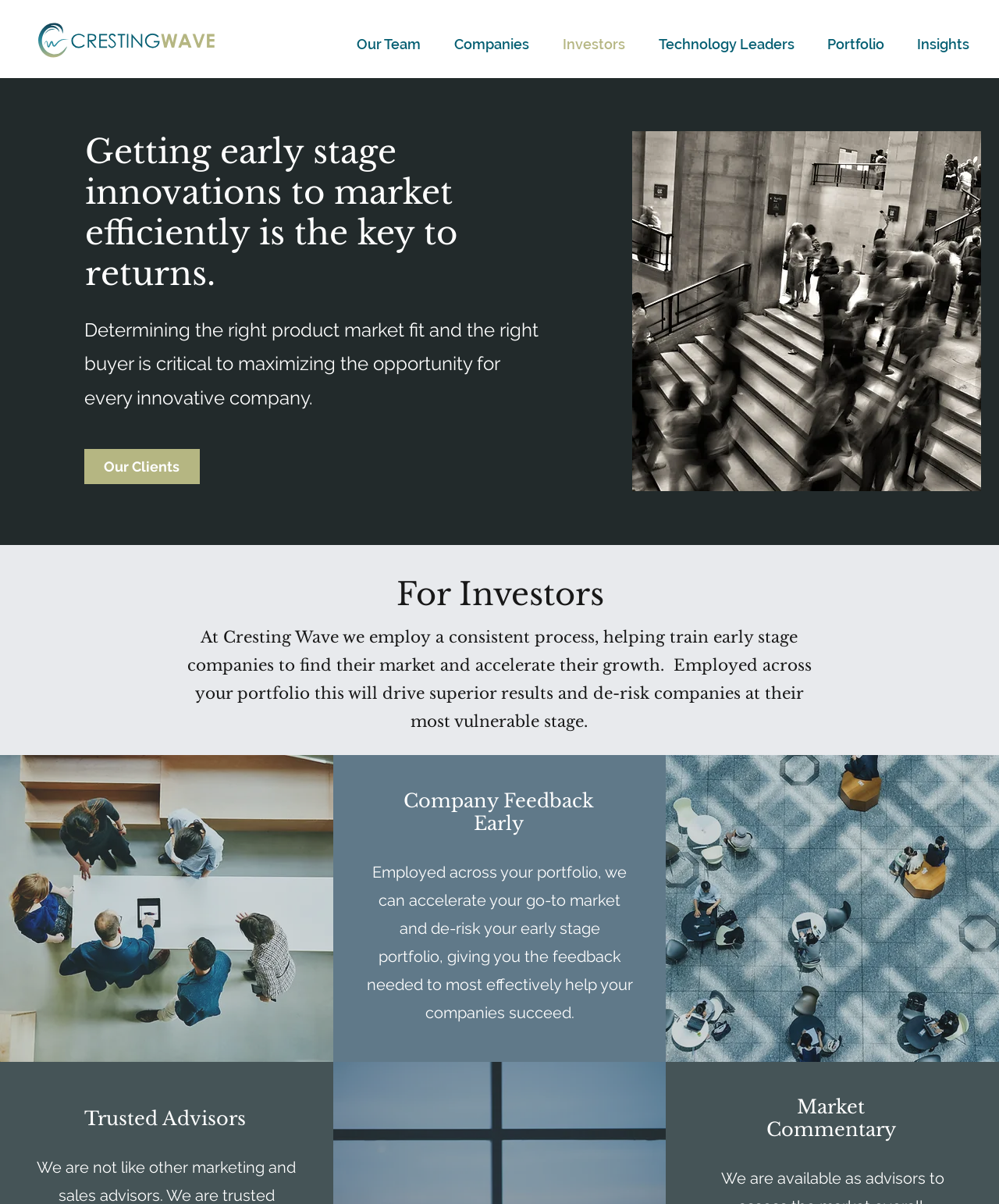Convey a detailed summary of the webpage, mentioning all key elements.

The webpage is about Cresting Wave, an investment company that focuses on helping early-stage companies grow and succeed. At the top of the page, there is a navigation menu with links to various sections, including "Our Team", "Companies", "Investors", "Technology Leaders", "Portfolio", and "Insights". 

Below the navigation menu, there is a prominent heading "For Investors" followed by a paragraph of text that explains Cresting Wave's investment approach, which involves a consistent process to help early-stage companies find their market and accelerate their growth. 

To the left of this text, there is a smaller heading "Getting early stage innovations to market efficiently is the key to returns" and another paragraph of text that emphasizes the importance of determining the right product market fit and buyer for innovative companies. 

There is also a link to "Our Clients" located below this text. 

Further down the page, there are three headings: "Market Commentary", "Trusted Advisors", and "Company Feedback Early". The last heading is accompanied by a paragraph of text that explains how Cresting Wave's approach can accelerate go-to market and de-risk early-stage portfolios, providing valuable feedback to help companies succeed.